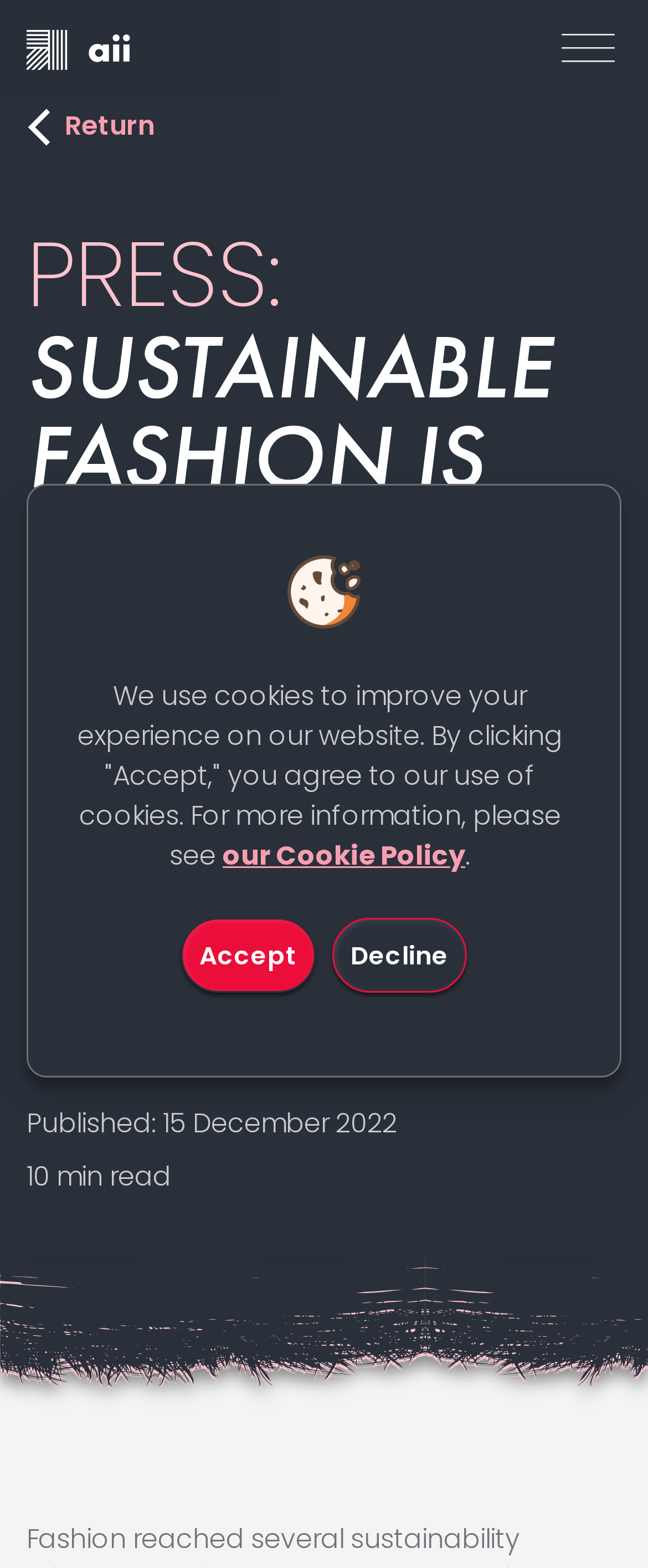What is the category of this article?
Please provide a single word or phrase answer based on the image.

Industry